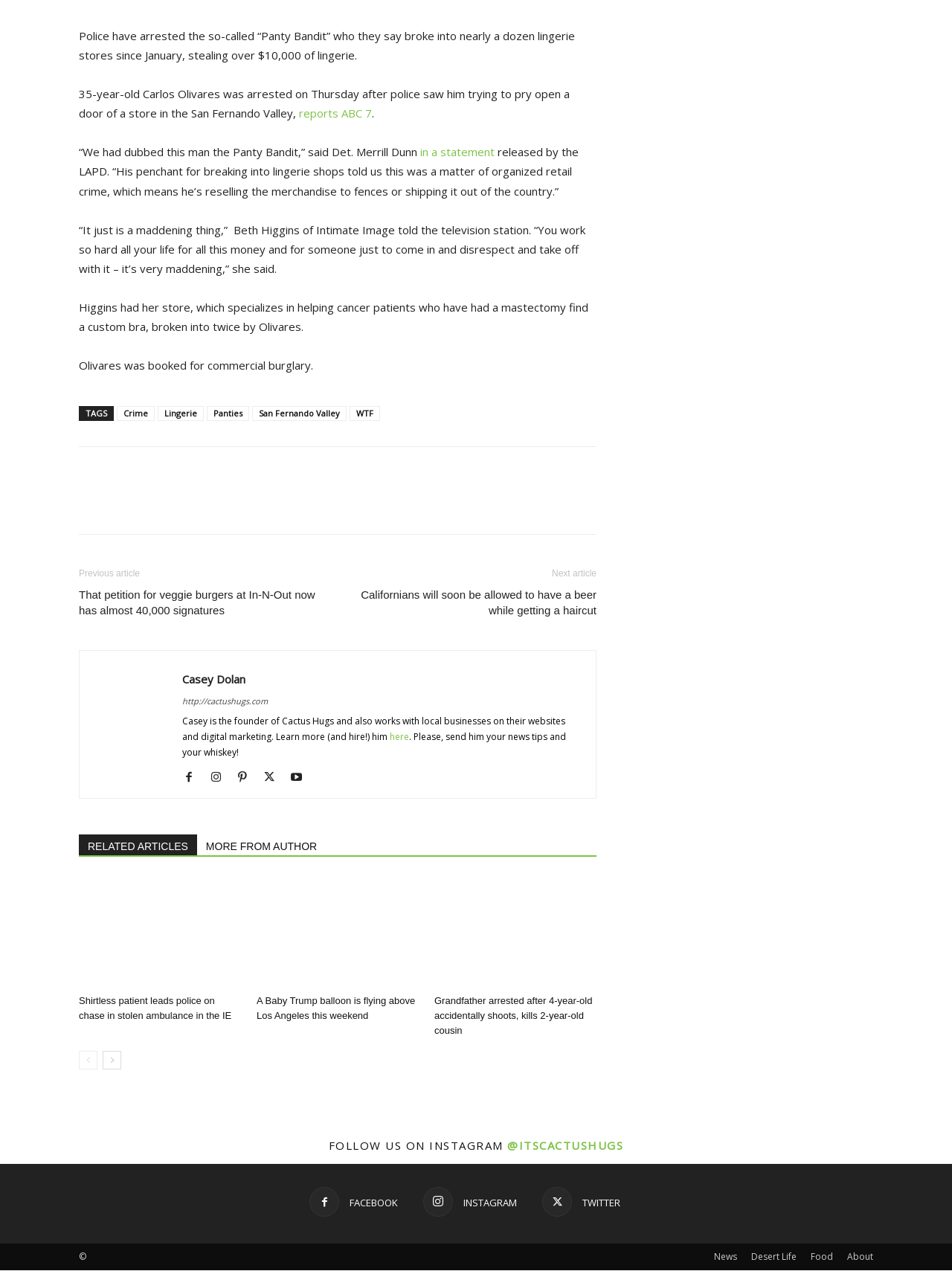Can you show the bounding box coordinates of the region to click on to complete the task described in the instruction: "Sign up for an account"?

None